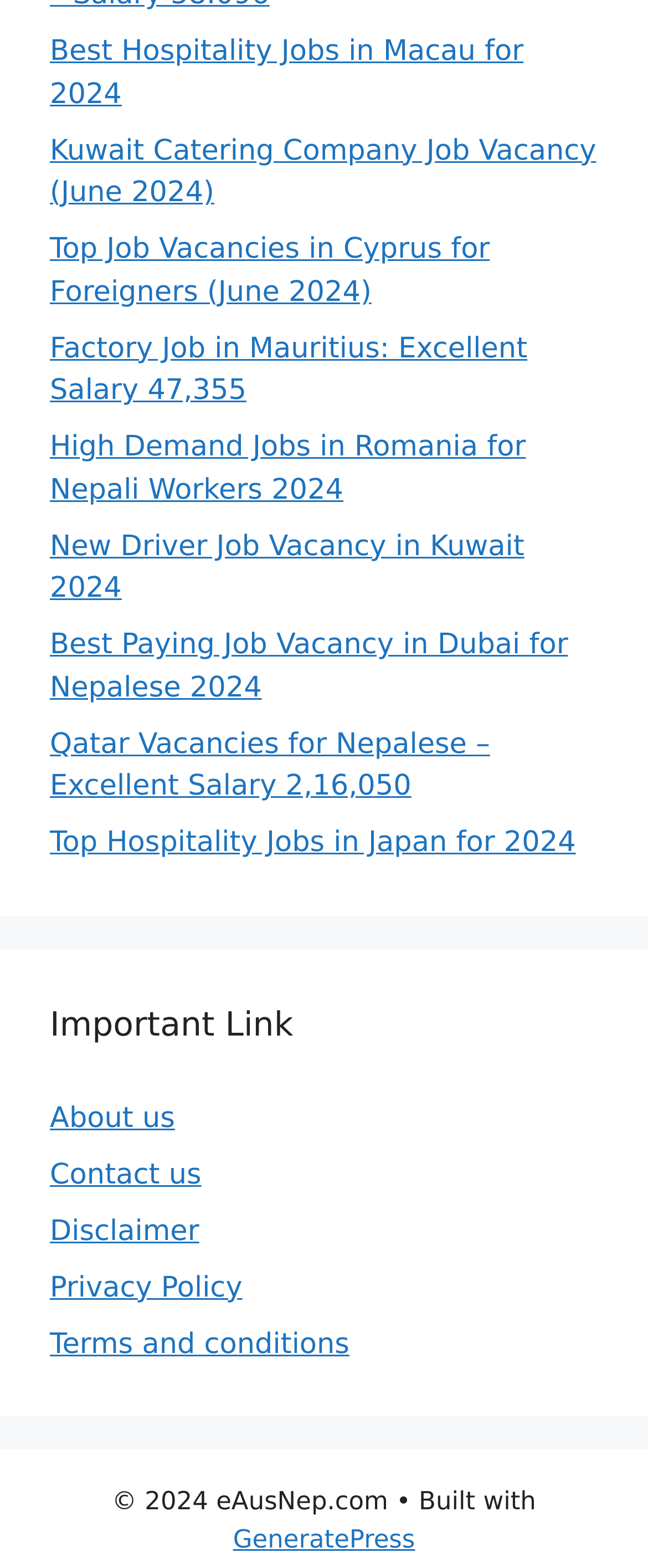Refer to the screenshot and give an in-depth answer to this question: What is the copyright year of the webpage?

The copyright information is located at the bottom of the webpage, and it states '© 2024 eAusNep.com', which indicates that the copyright year is 2024.